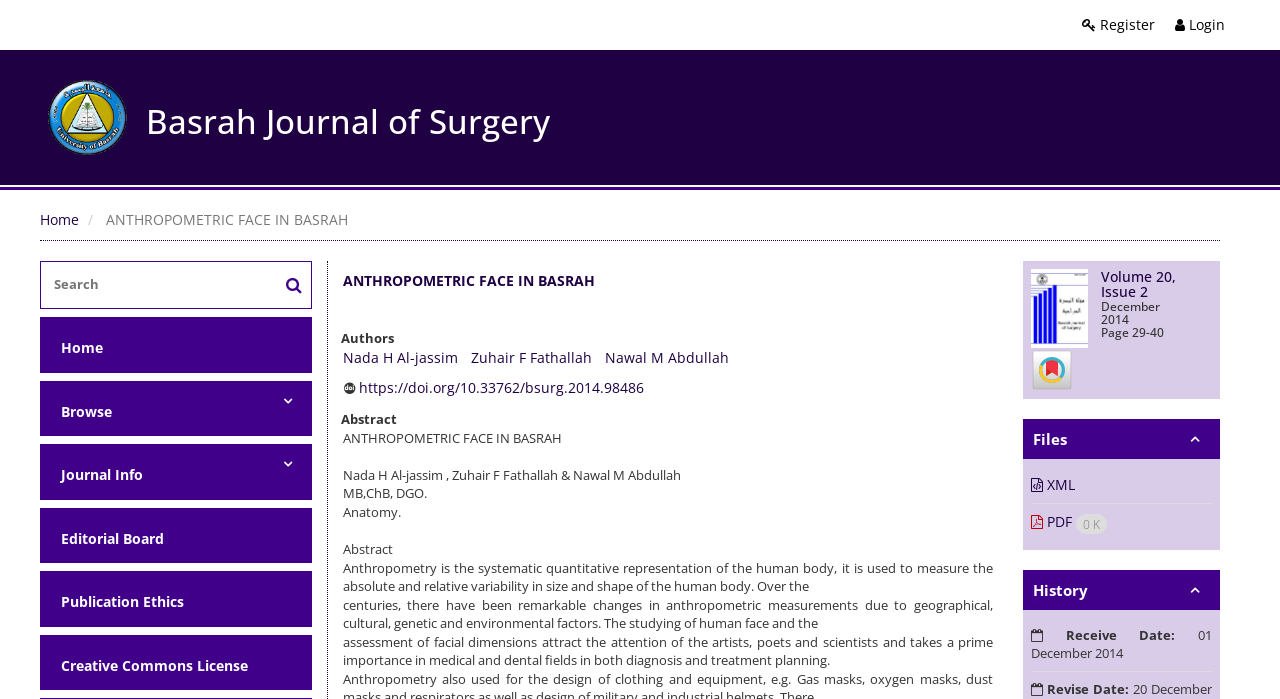Please identify the bounding box coordinates of the element's region that should be clicked to execute the following instruction: "search for something". The bounding box coordinates must be four float numbers between 0 and 1, i.e., [left, top, right, bottom].

[0.032, 0.375, 0.243, 0.429]